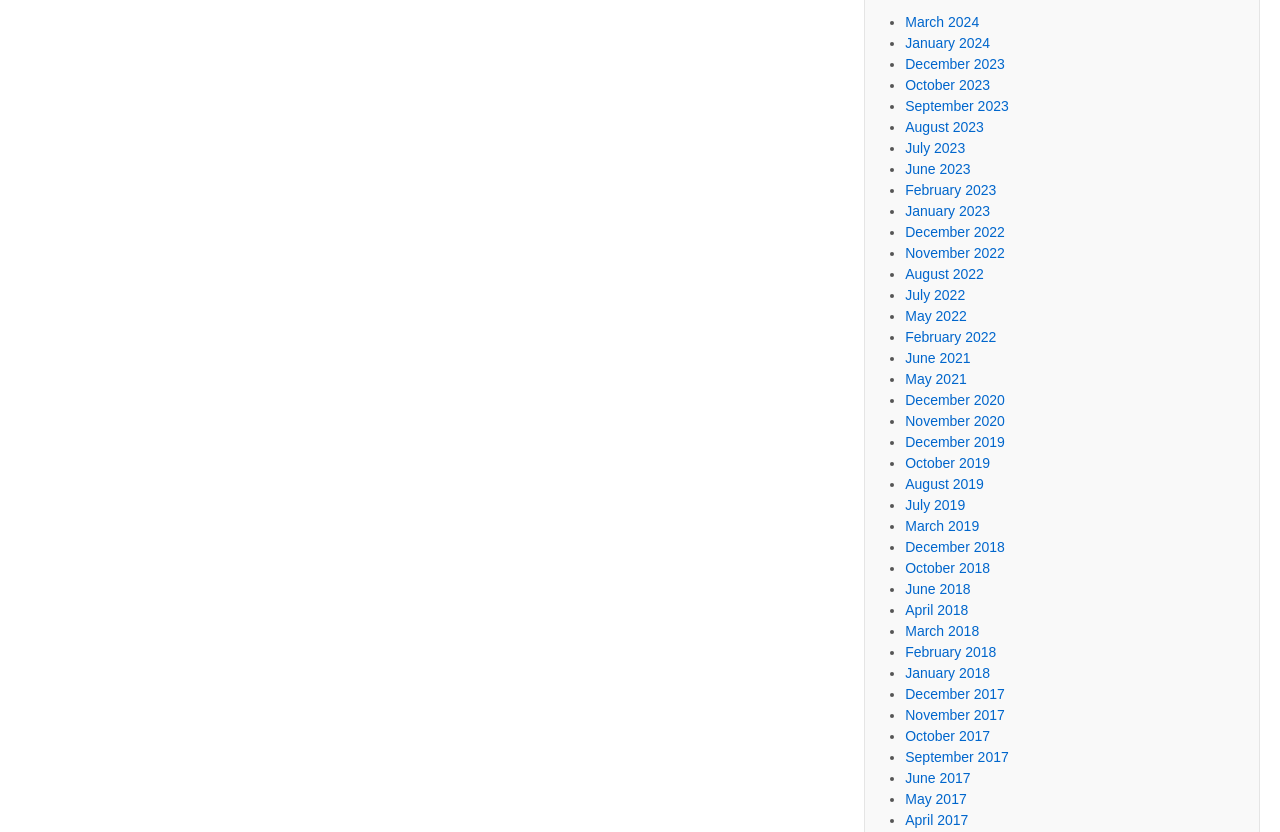Please specify the bounding box coordinates in the format (top-left x, top-left y, bottom-right x, bottom-right y), with all values as floating point numbers between 0 and 1. Identify the bounding box of the UI element described by: June 2021

[0.707, 0.421, 0.758, 0.44]